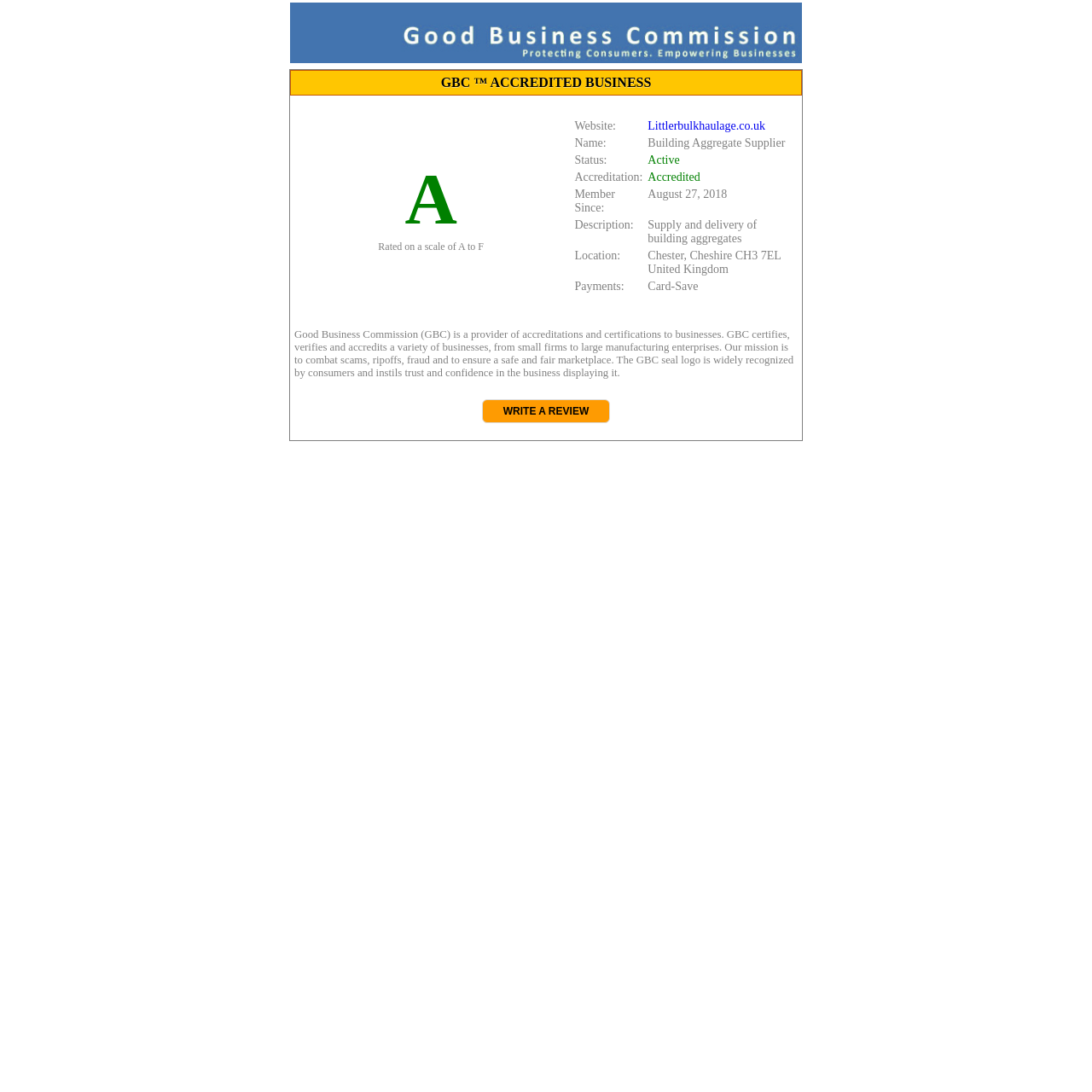Locate and provide the bounding box coordinates for the HTML element that matches this description: "WRITE A REVIEW".

[0.441, 0.365, 0.559, 0.387]